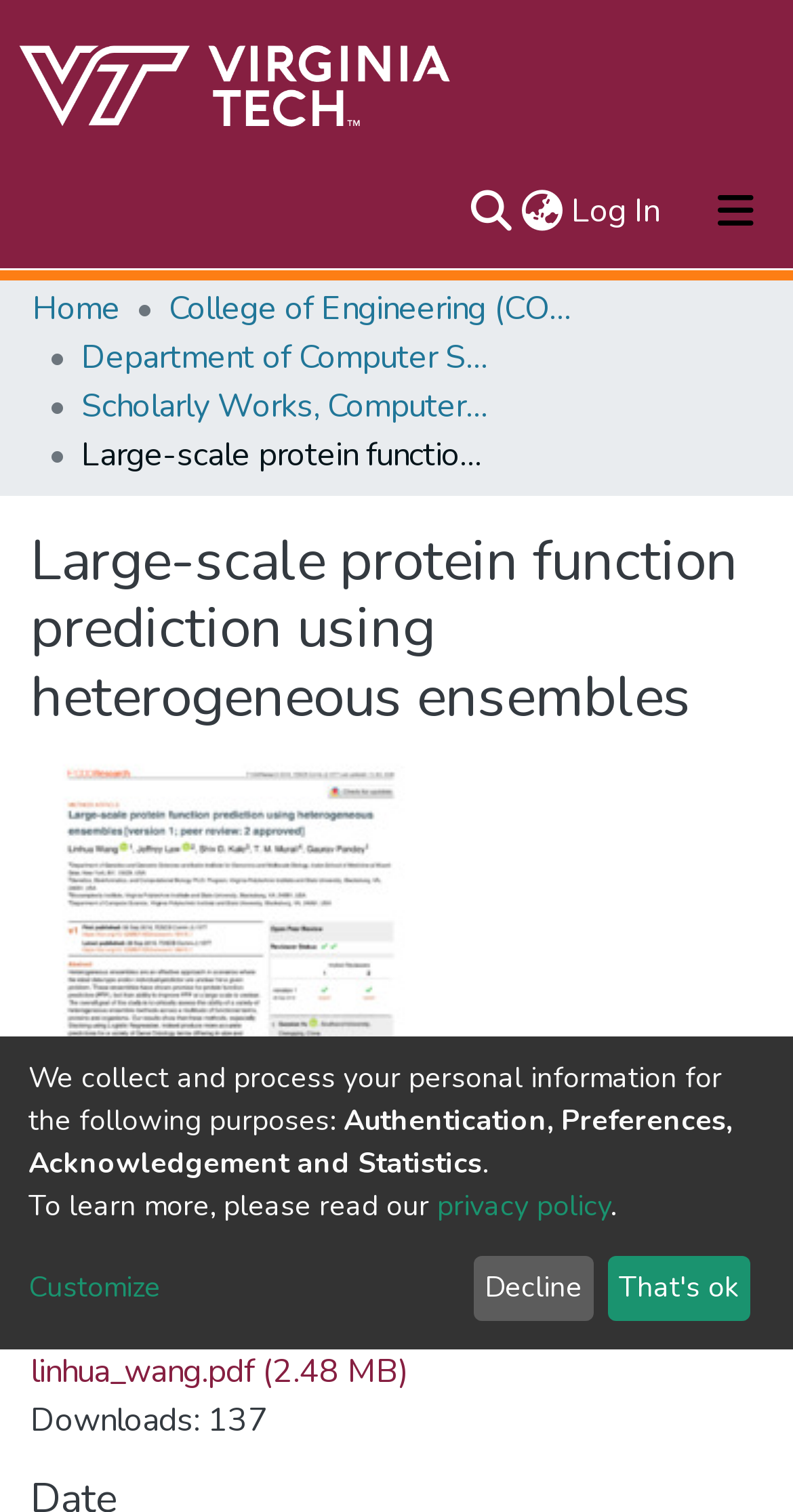Determine the bounding box coordinates of the clickable element necessary to fulfill the instruction: "Search for something". Provide the coordinates as four float numbers within the 0 to 1 range, i.e., [left, top, right, bottom].

[0.587, 0.124, 0.651, 0.156]